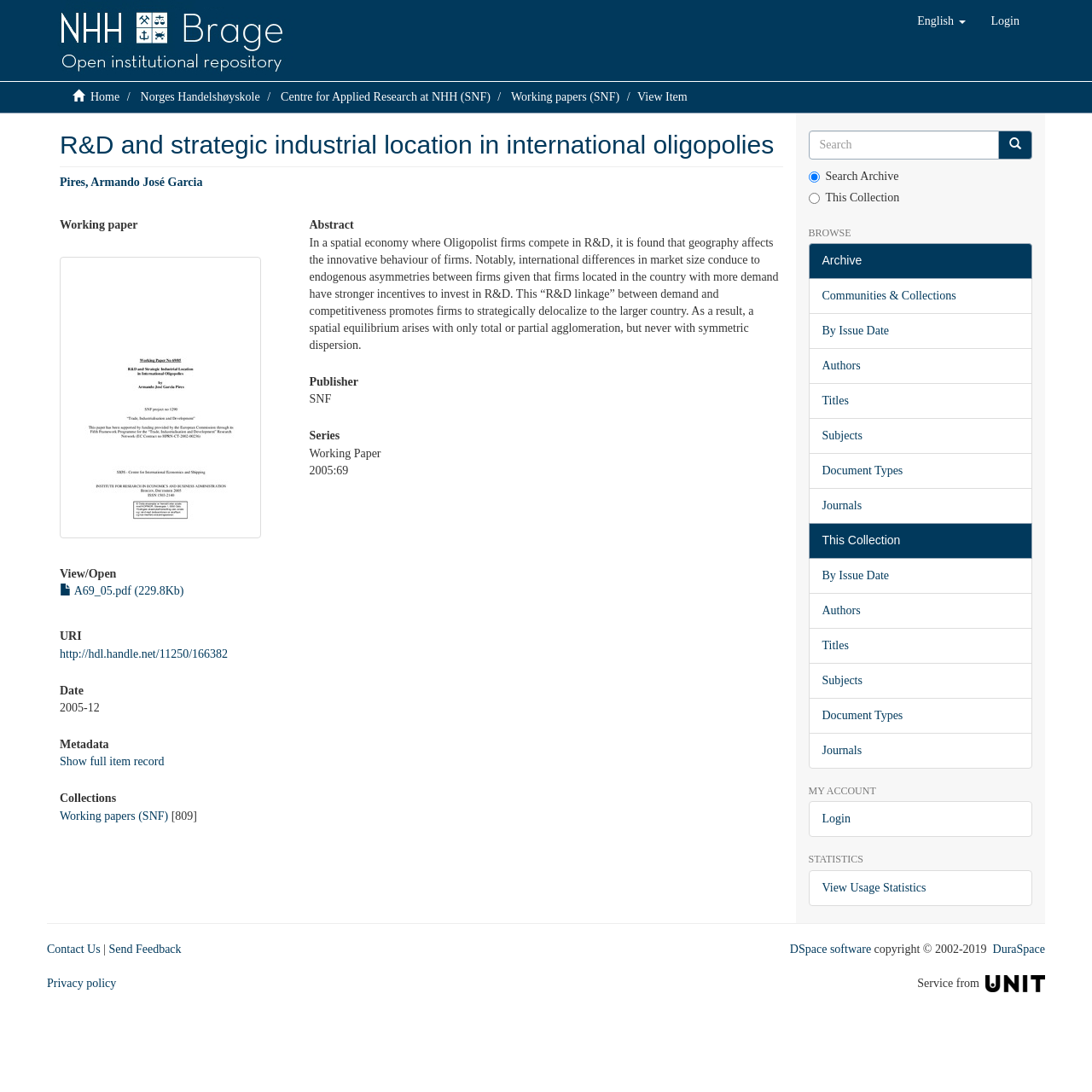Identify the bounding box for the given UI element using the description provided. Coordinates should be in the format (top-left x, top-left y, bottom-right x, bottom-right y) and must be between 0 and 1. Here is the description: Privacy policy

[0.043, 0.894, 0.106, 0.906]